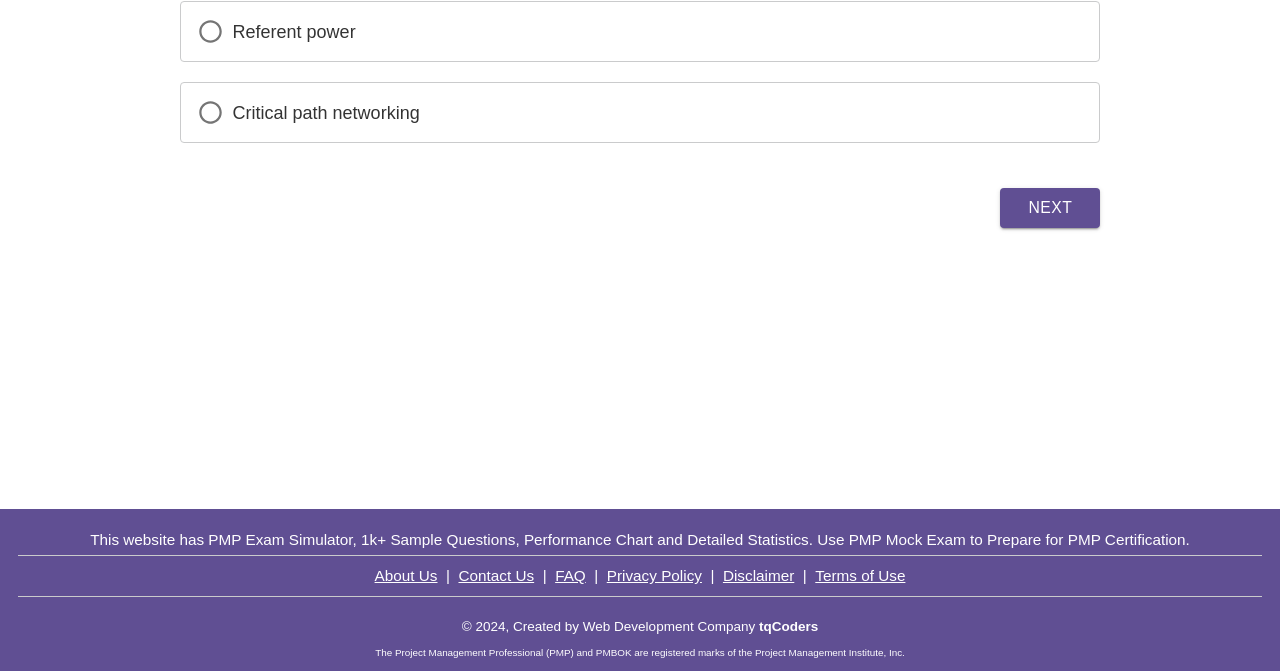Based on the element description Terms of Use, identify the bounding box of the UI element in the given webpage screenshot. The coordinates should be in the format (top-left x, top-left y, bottom-right x, bottom-right y) and must be between 0 and 1.

[0.637, 0.845, 0.707, 0.87]